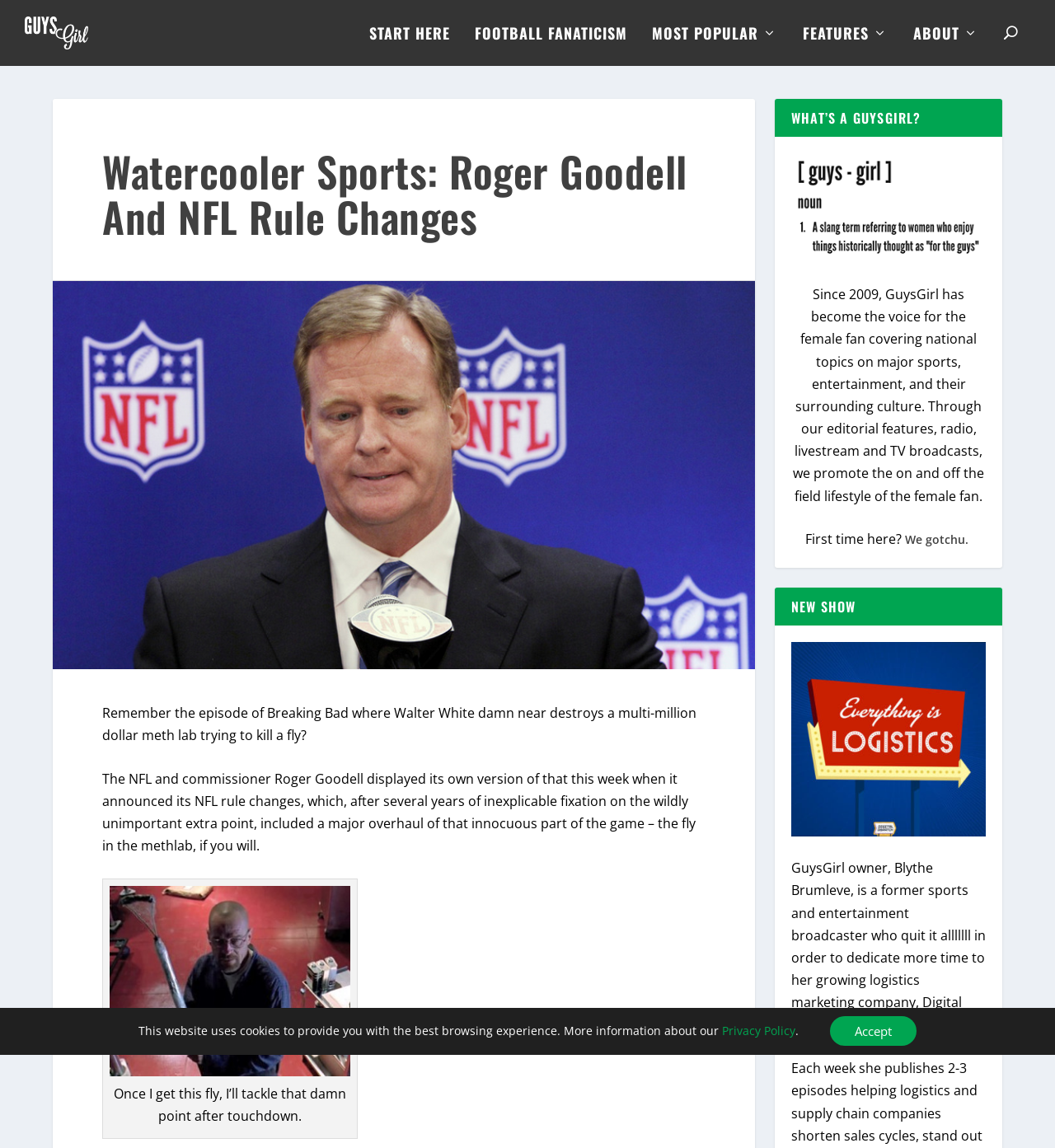Using the description: "parent_node: START HERE", identify the bounding box of the corresponding UI element in the screenshot.

[0.023, 0.002, 0.136, 0.057]